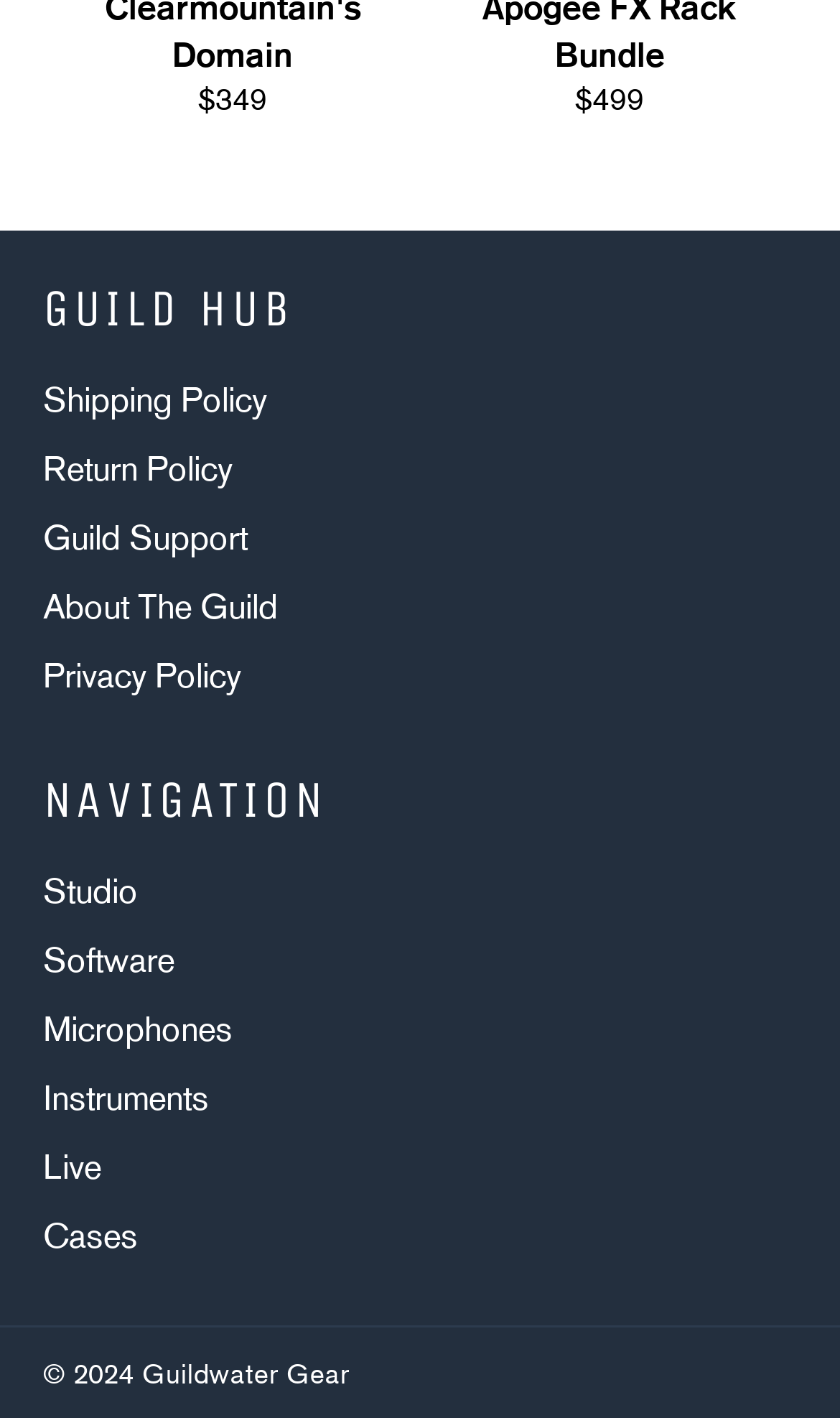Provide the bounding box for the UI element matching this description: "Return Policy".

[0.051, 0.316, 0.277, 0.345]